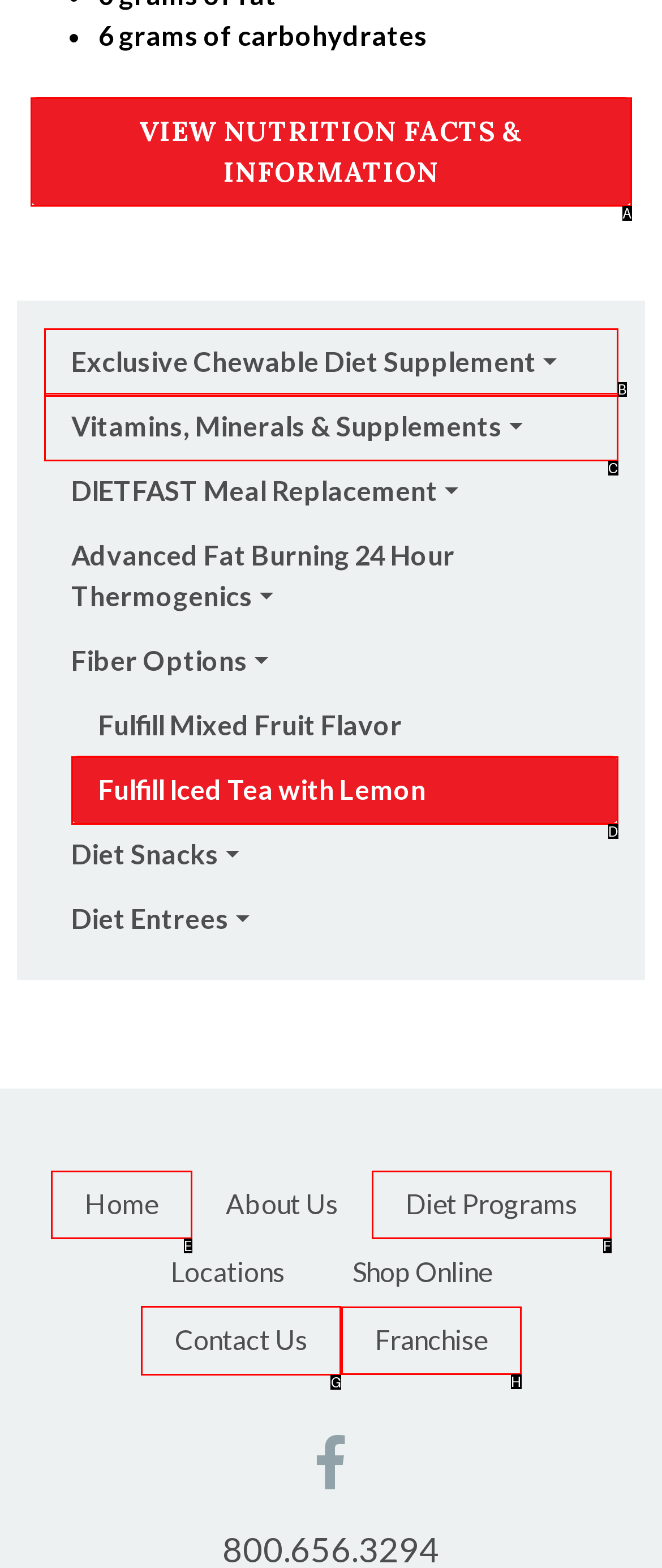Identify the HTML element you need to click to achieve the task: Contact us. Respond with the corresponding letter of the option.

G